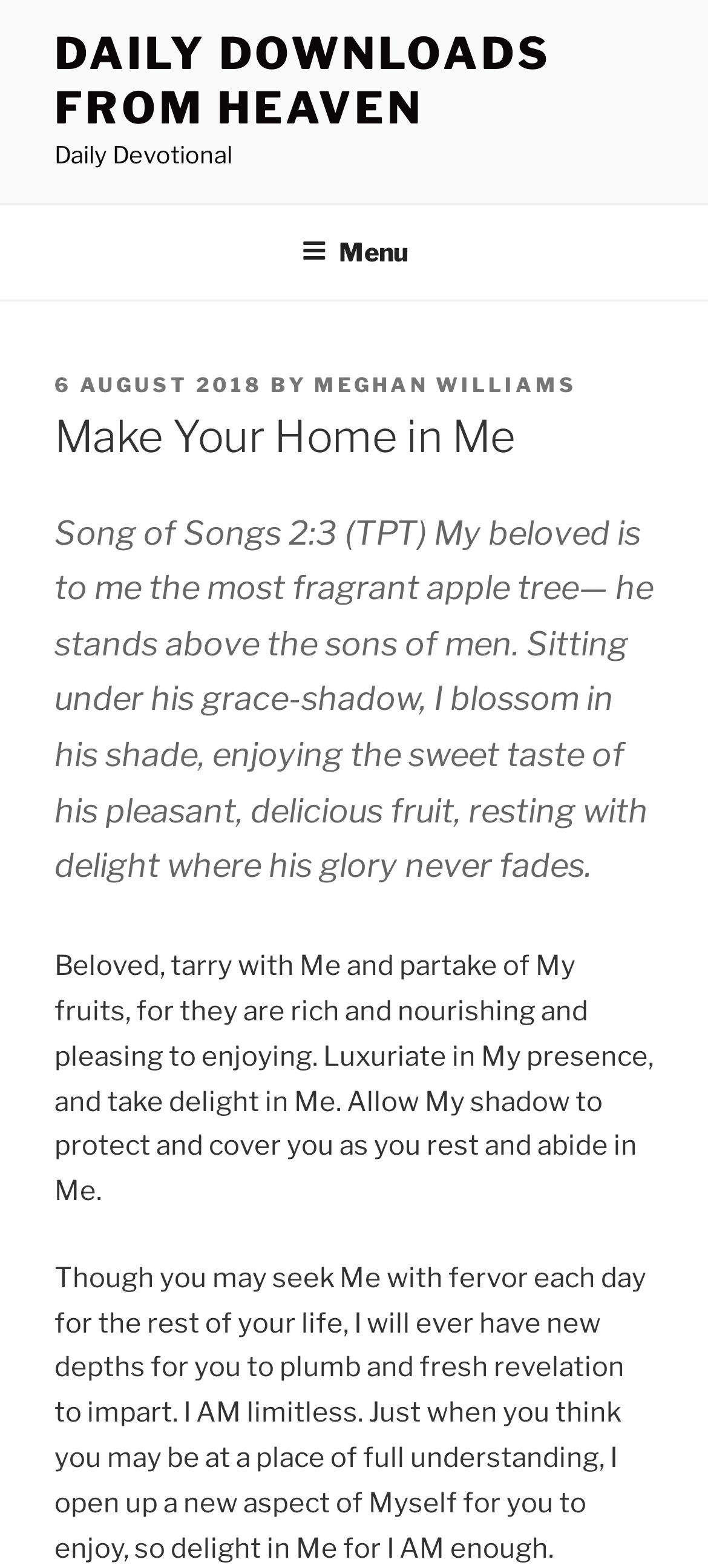Offer an extensive depiction of the webpage and its key elements.

The webpage is a daily devotional page titled "Make Your Home in Me – Daily Downloads from Heaven". At the top, there is a link to "DAILY DOWNLOADS FROM HEAVEN" and a static text "Daily Devotional". Below this, there is a top menu navigation bar that spans the entire width of the page.

On the left side of the page, there is a menu button that, when expanded, reveals a header section. This section contains a static text "POSTED ON" followed by a link to the date "6 AUGUST 2018" and a static text "BY" followed by a link to the author "MEGHAN WILLIAMS". Below this, there is a heading "Make Your Home in Me".

The main content of the page is a blockquote section that takes up most of the page's width. It contains a passage from Song of Songs 2:3 (TPT) followed by three paragraphs of devotional text. The first paragraph is a reflection on the passage, the second is a message from God to the reader, and the third is a continuation of this message, encouraging the reader to delight in God's presence and promising new depths of understanding and revelation.

There are no images on the page. The layout is simple, with a focus on the devotional text.